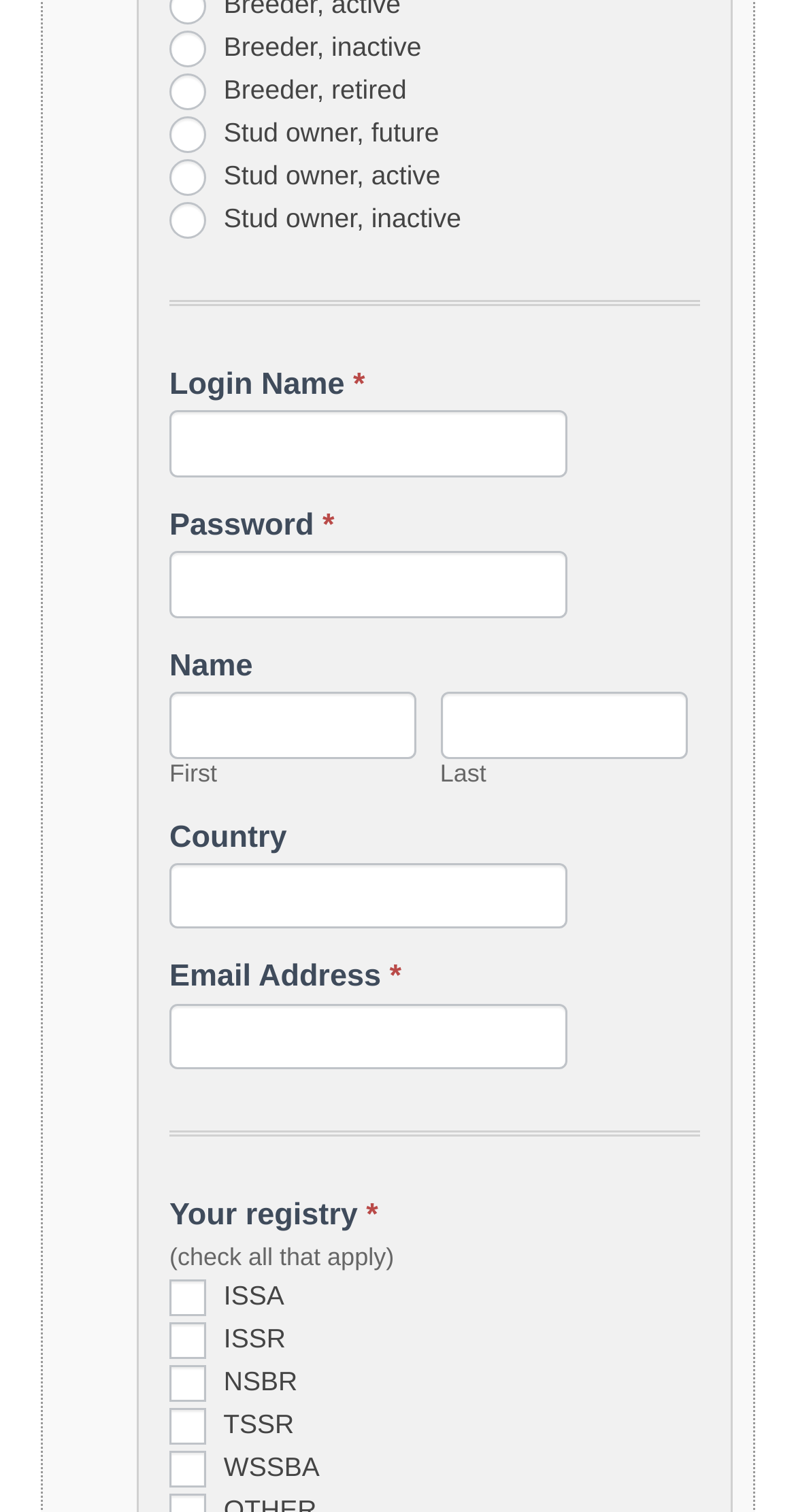Answer this question using a single word or a brief phrase:
What is the purpose of the last textbox?

To prevent bots